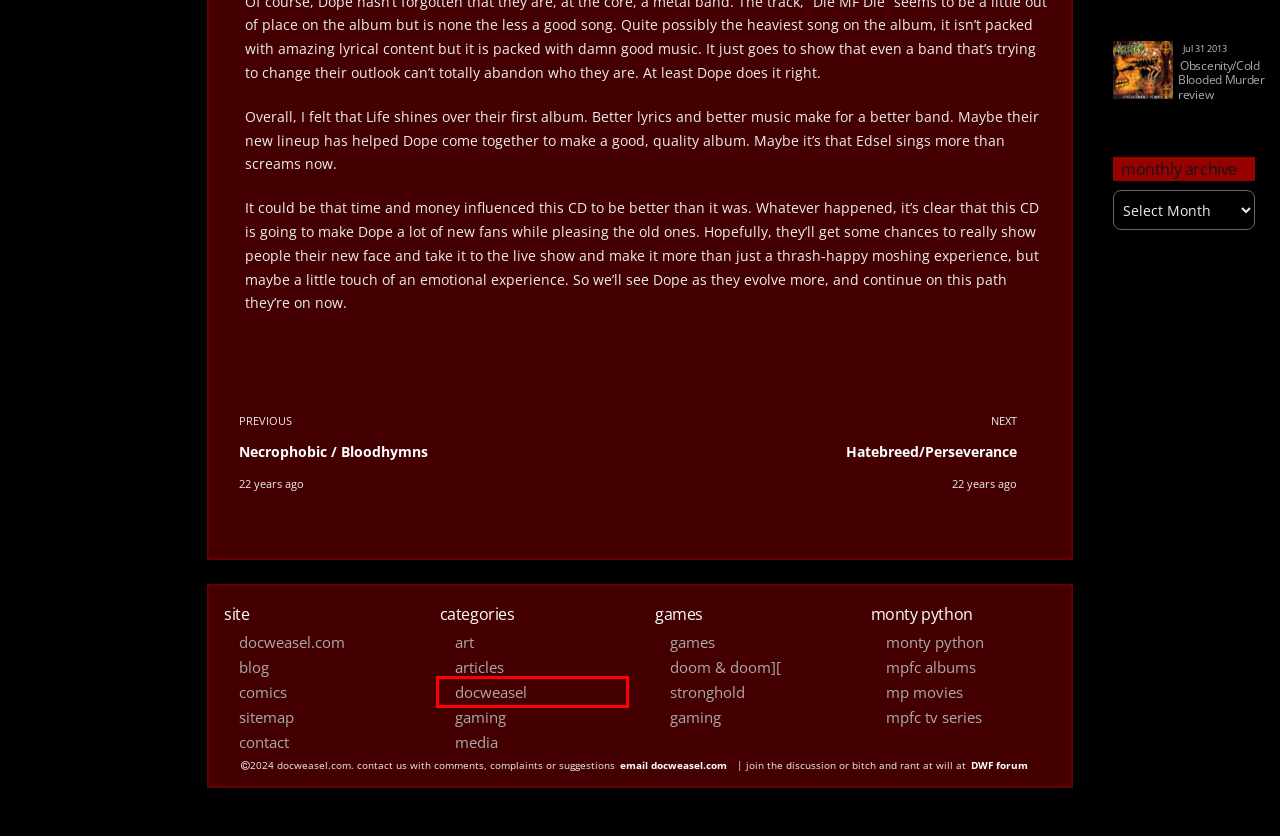You are provided a screenshot of a webpage featuring a red bounding box around a UI element. Choose the webpage description that most accurately represents the new webpage after clicking the element within the red bounding box. Here are the candidates:
A. monty python’s flying circus tv series - docweasel.com
B. mp movies - docweasel.com
C. Hatebreed/Perseverance - docweasel.com
D. Obscenity/Cold Blooded Murder review - docweasel.com
E. docweasel - docweasel.com
F. mpfc albums - docweasel.com
G. dwf - docweasel.com
H. media - docweasel.com

E